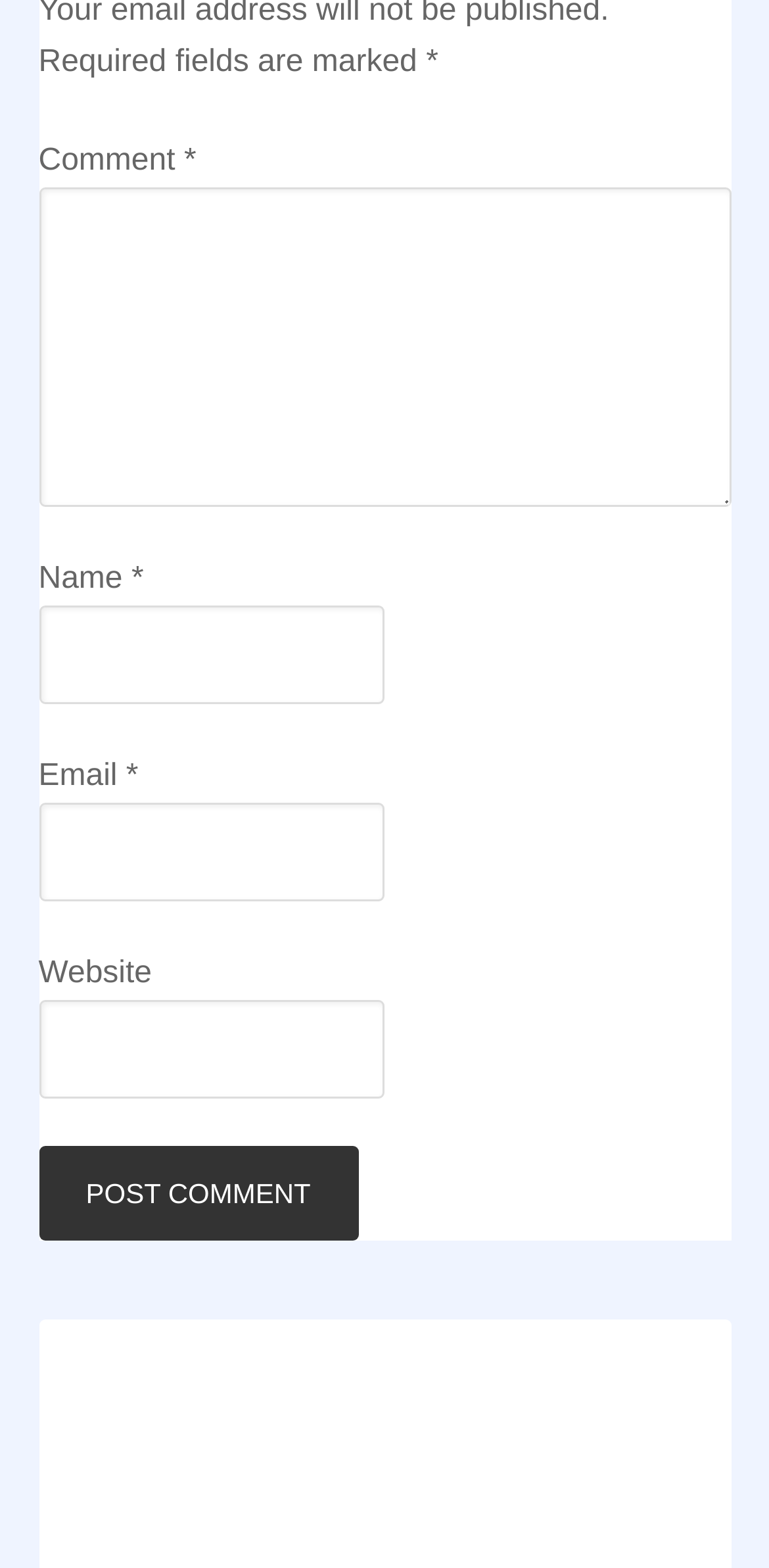Please answer the following question using a single word or phrase: How many elements are there in the webpage?

11